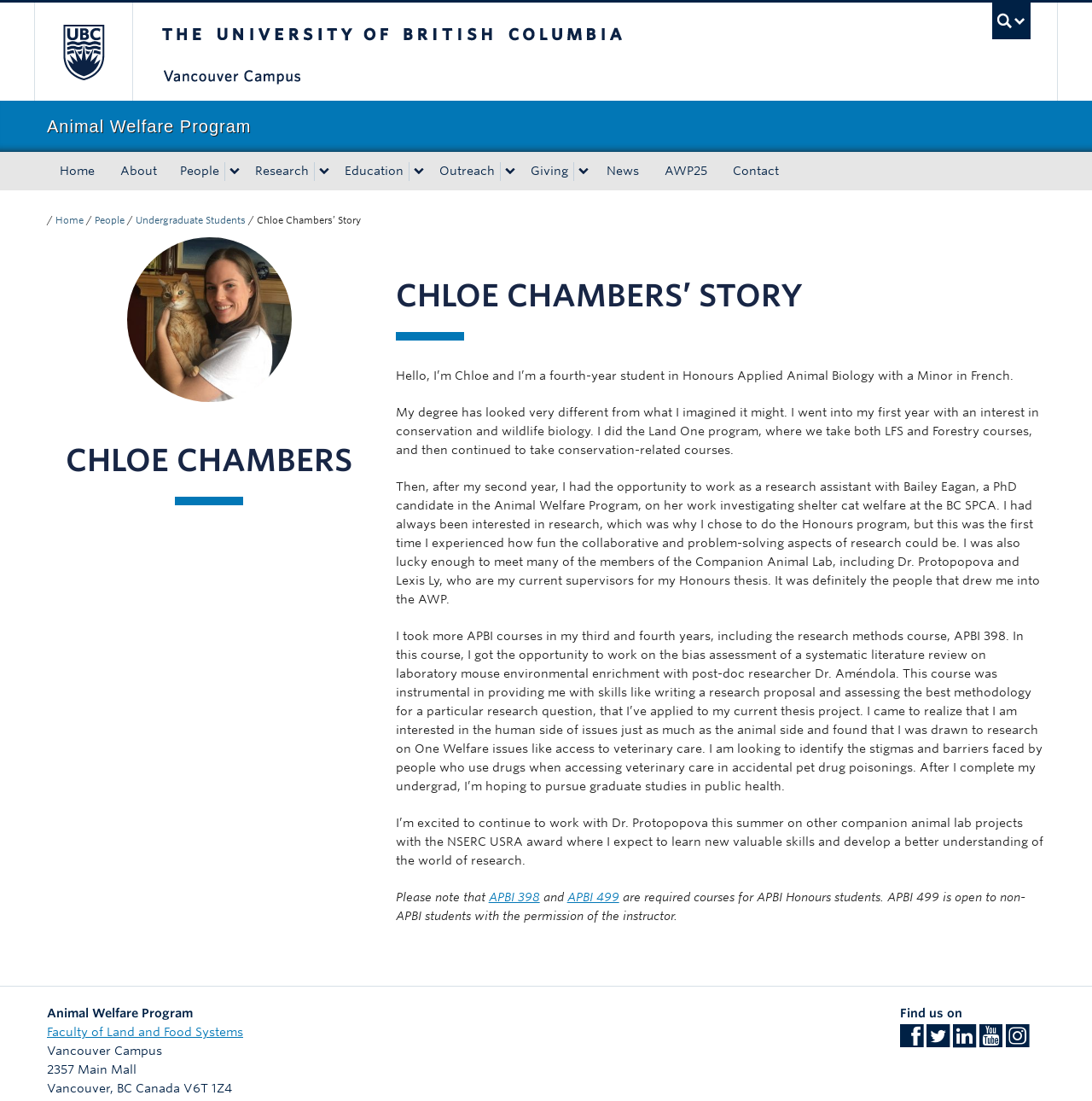Locate and provide the bounding box coordinates for the HTML element that matches this description: "parent_node: Outreach aria-label="expand Outreach menu"".

[0.458, 0.147, 0.477, 0.164]